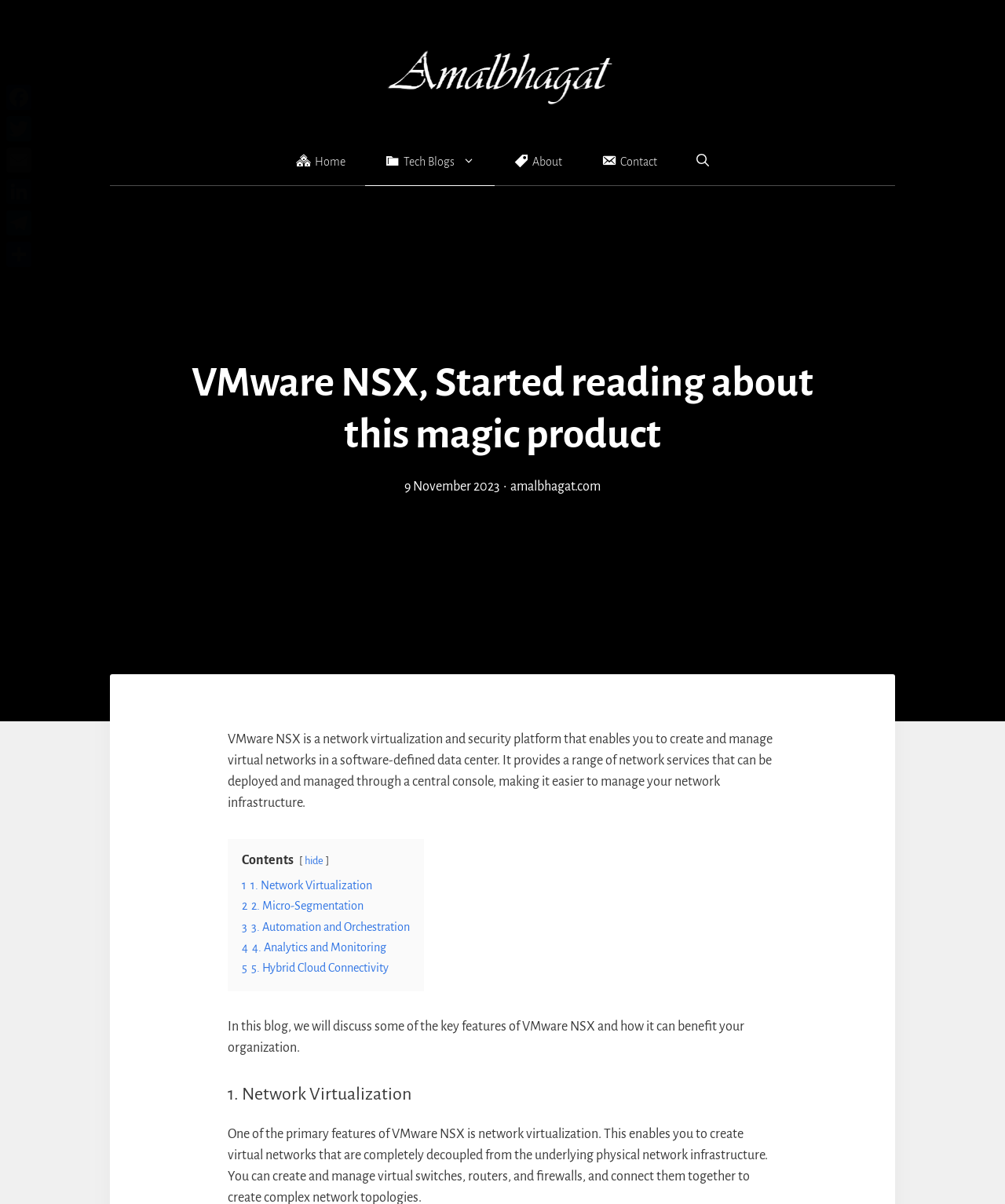Determine the bounding box for the UI element that matches this description: "Tech Blogs".

[0.363, 0.115, 0.492, 0.154]